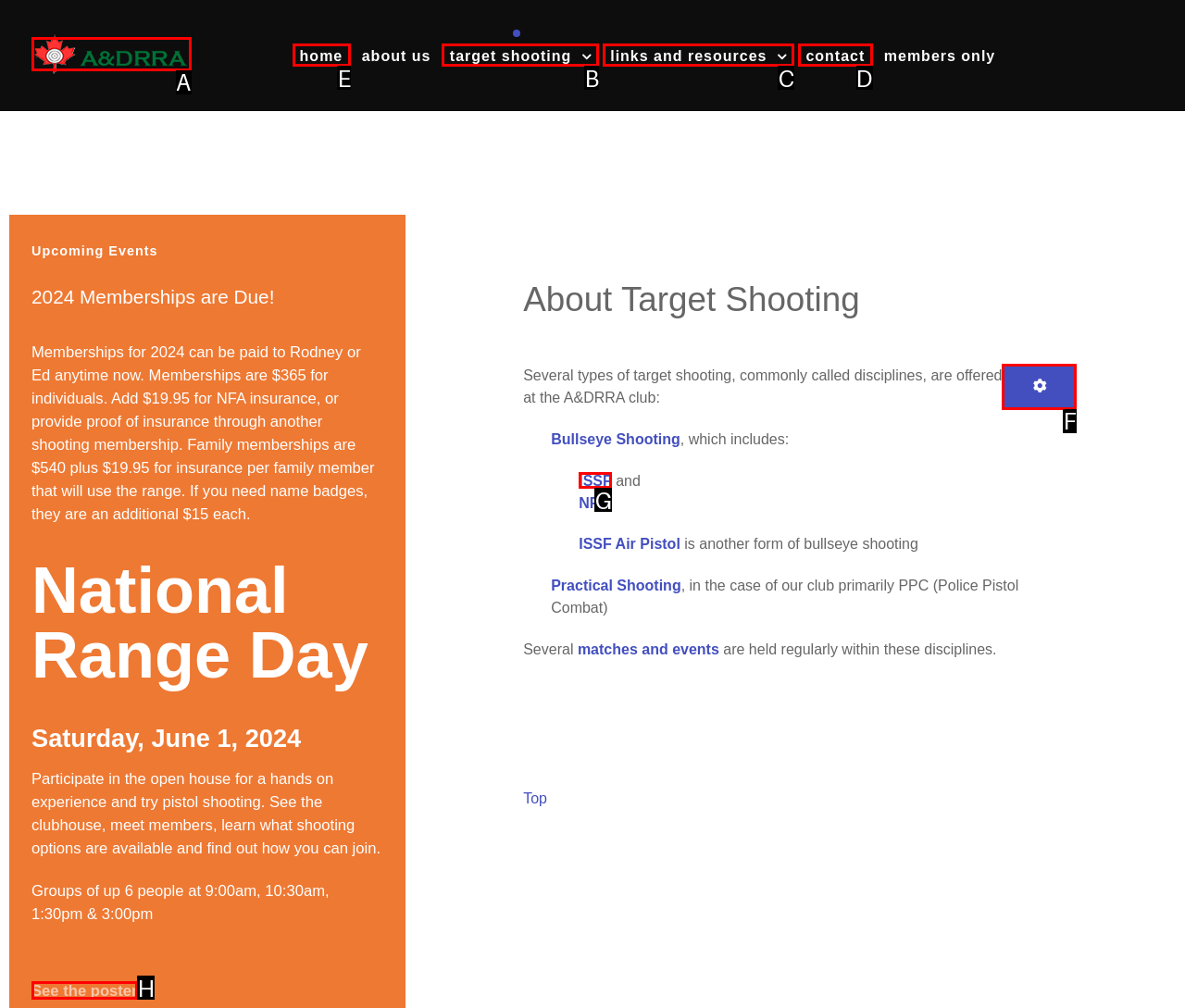Given the task: Click the 'home' link, indicate which boxed UI element should be clicked. Provide your answer using the letter associated with the correct choice.

E